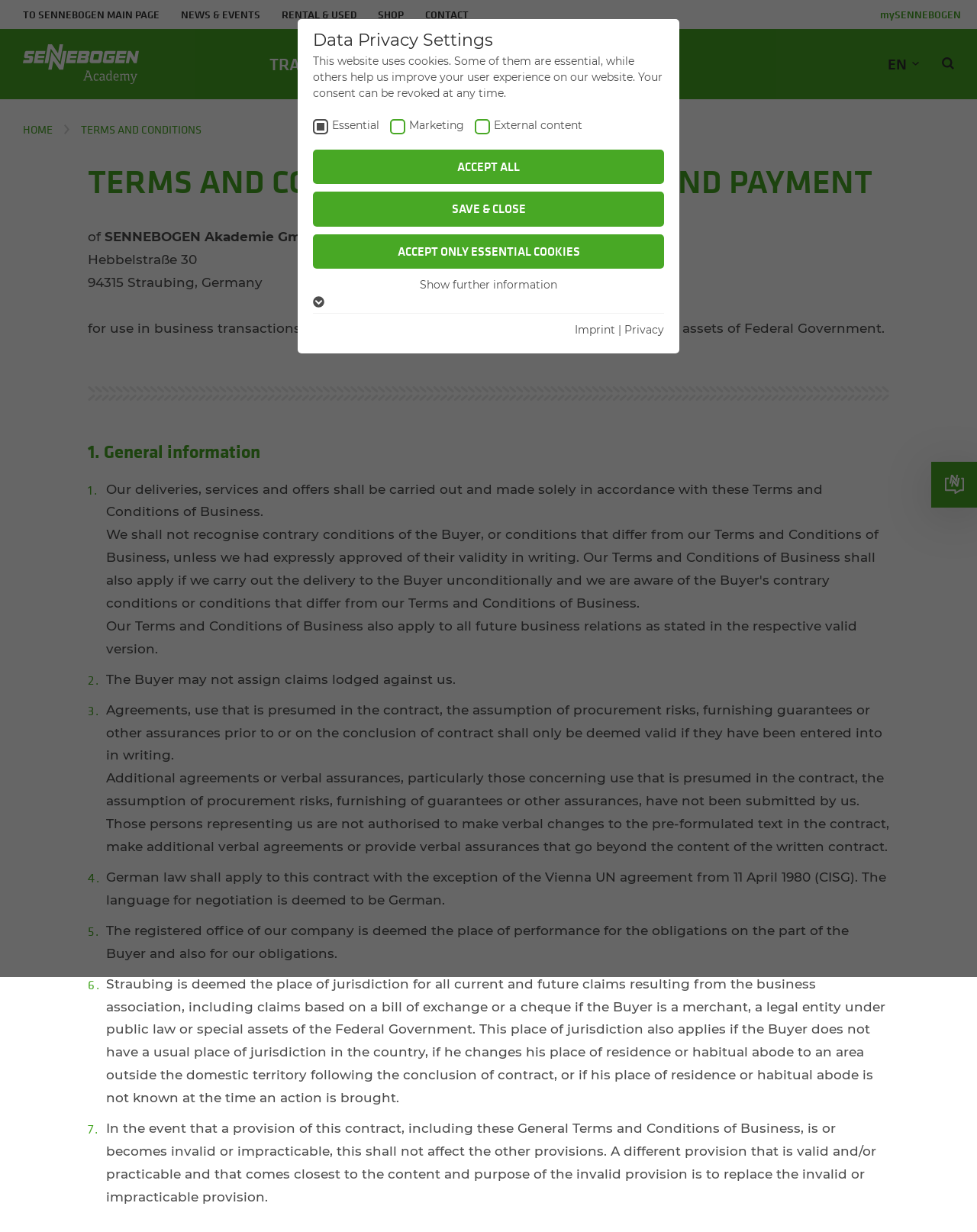Locate the bounding box coordinates of the element that needs to be clicked to carry out the instruction: "Go to SENNEBOGEN main page". The coordinates should be given as four float numbers ranging from 0 to 1, i.e., [left, top, right, bottom].

[0.012, 0.0, 0.174, 0.024]